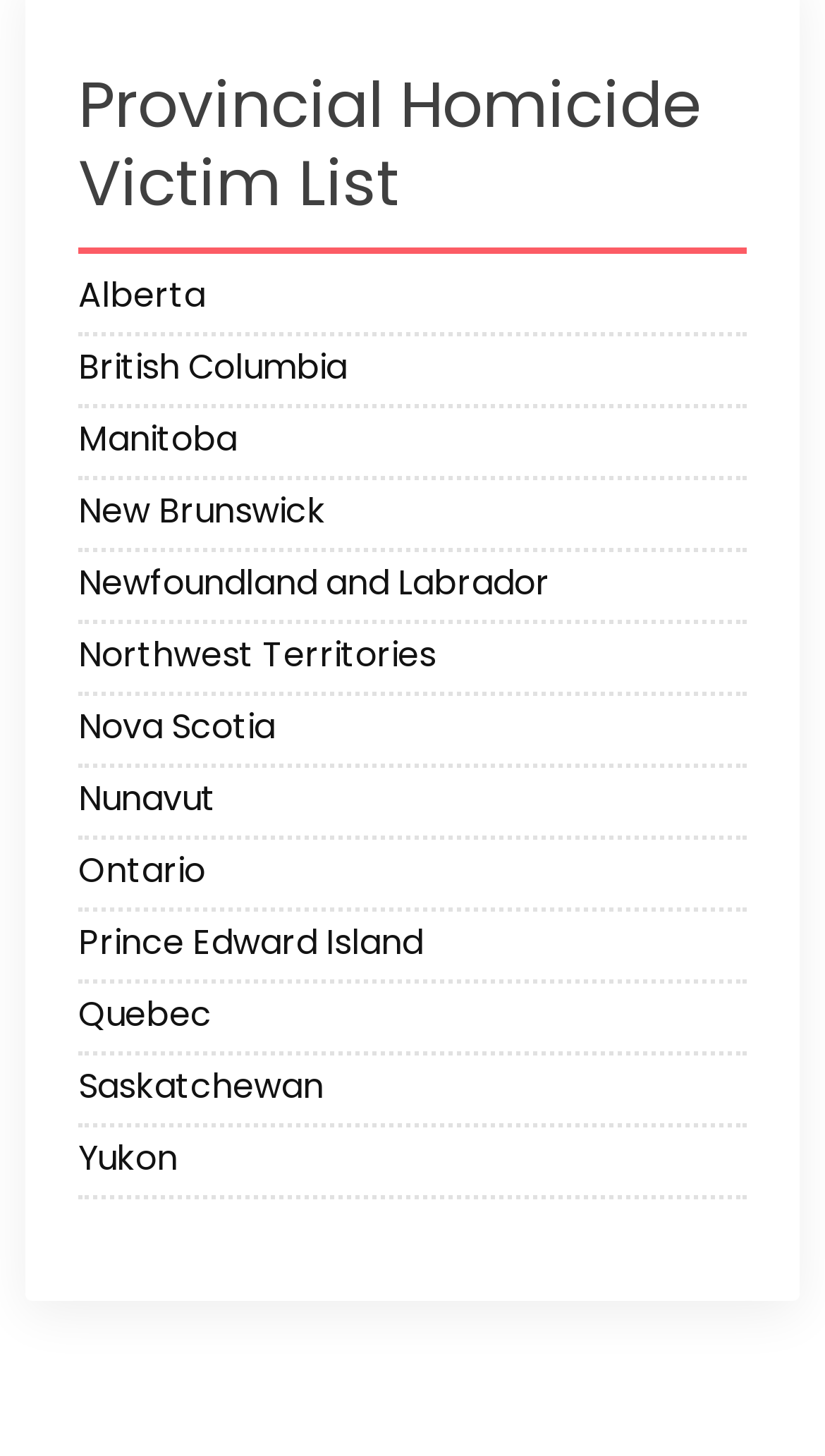Locate the bounding box of the UI element defined by this description: "Exco". The coordinates should be given as four float numbers between 0 and 1, formatted as [left, top, right, bottom].

None